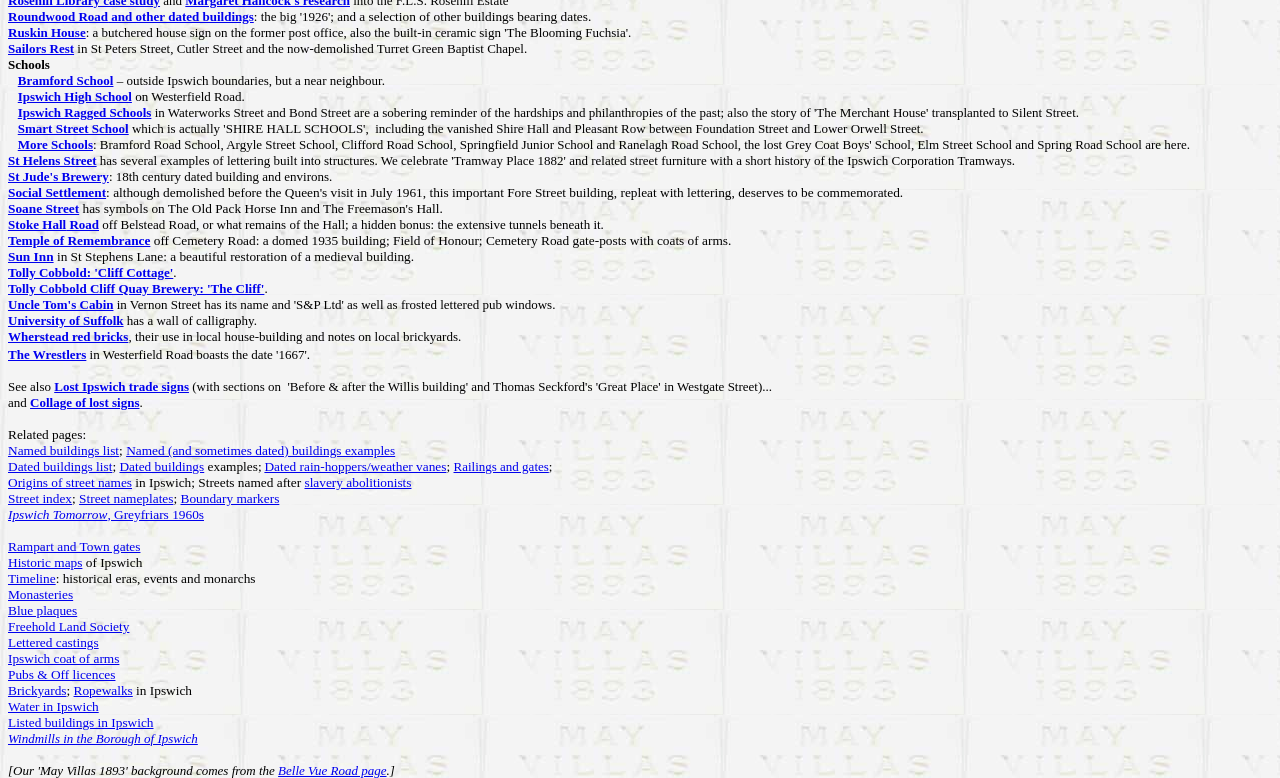Find the bounding box coordinates of the clickable area required to complete the following action: "Learn more about Airport Transfer Service Singapore".

None